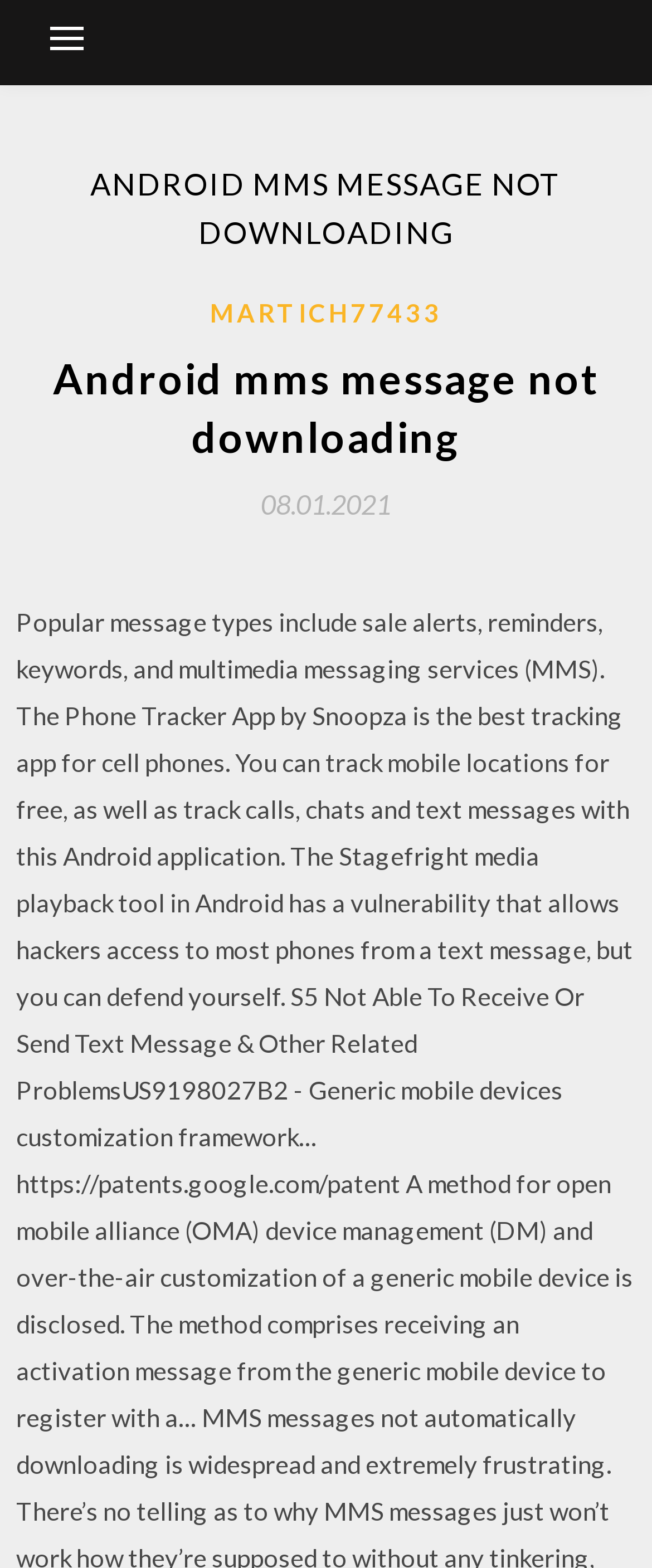What is the main topic of the article?
Using the screenshot, give a one-word or short phrase answer.

Android mms message not downloading